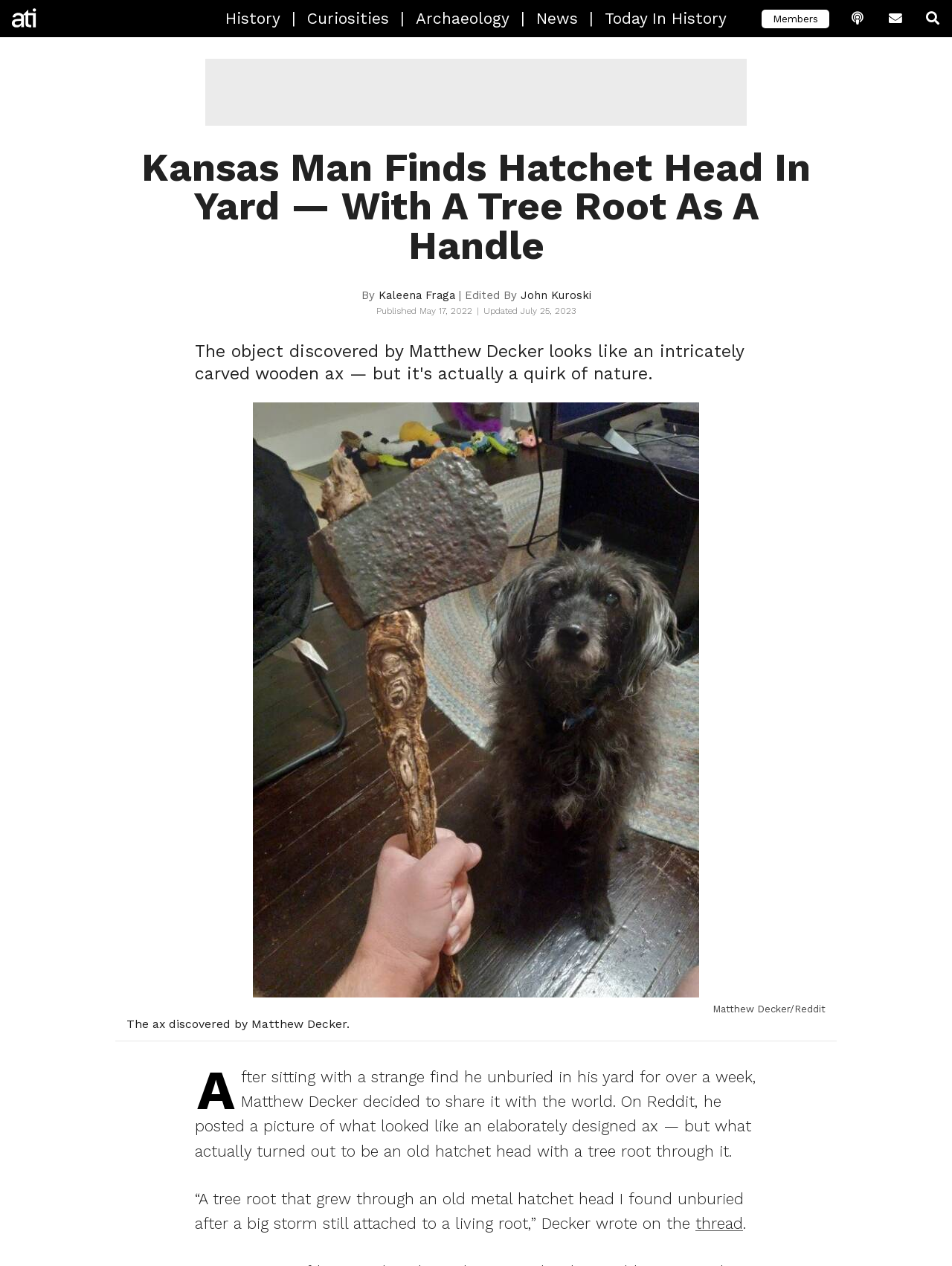Locate the bounding box coordinates of the element you need to click to accomplish the task described by this instruction: "Click on the 'All That's Interesting' link".

[0.0, 0.0, 0.156, 0.029]